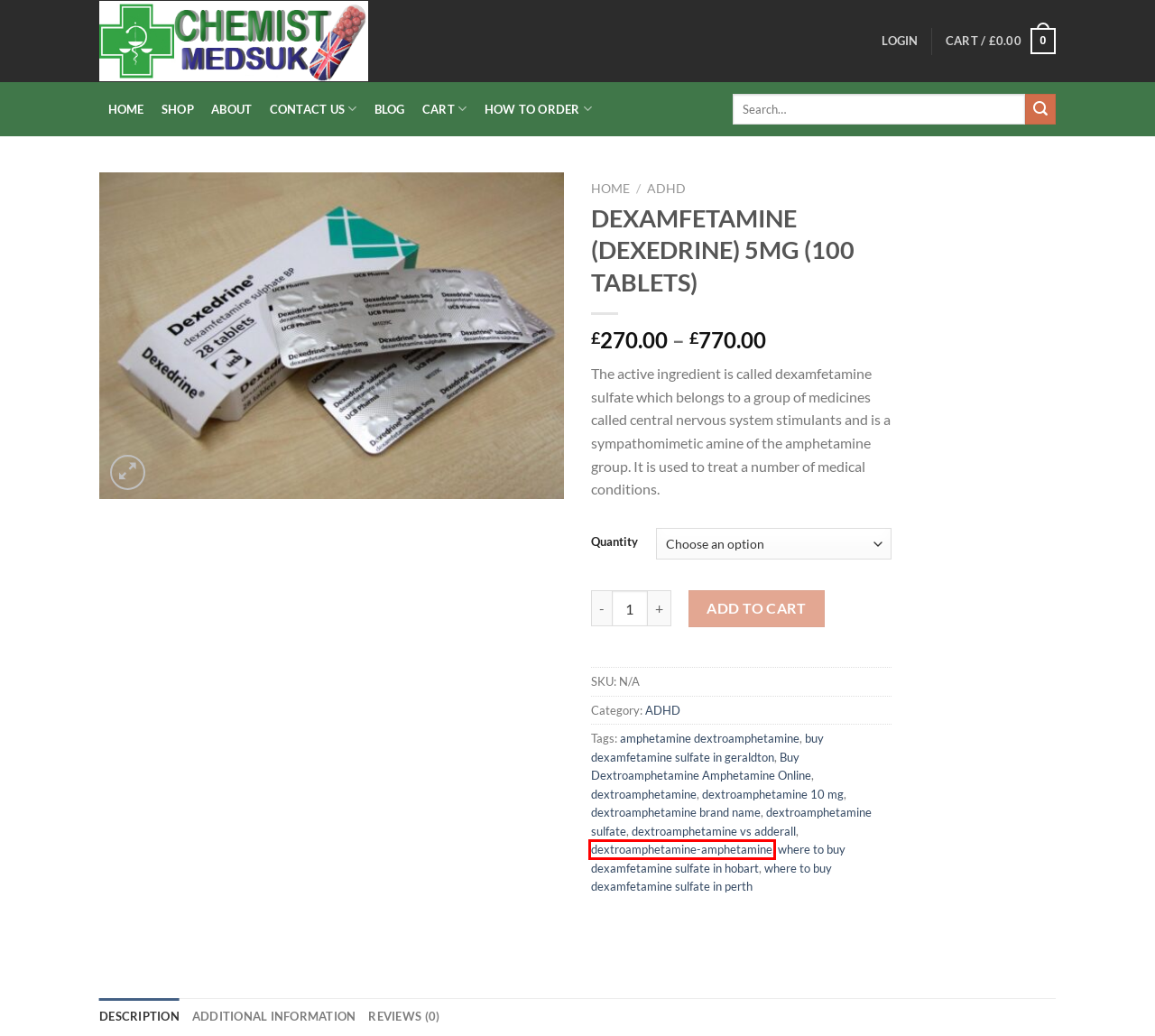Assess the screenshot of a webpage with a red bounding box and determine which webpage description most accurately matches the new page after clicking the element within the red box. Here are the options:
A. Blog - CHEMISTMEDS
B. About - CHEMISTMEDS
C. where to buy dexamfetamine sulfate in perth Archives - CHEMISTMEDS
D. ADHD Archives - CHEMISTMEDS
E. Shop - CHEMISTMEDS
F. Buy Dextroamphetamine Amphetamine Online Archives - CHEMISTMEDS
G. dextroamphetamine-amphetamine Archives - CHEMISTMEDS
H. Cart - CHEMISTMEDS

G